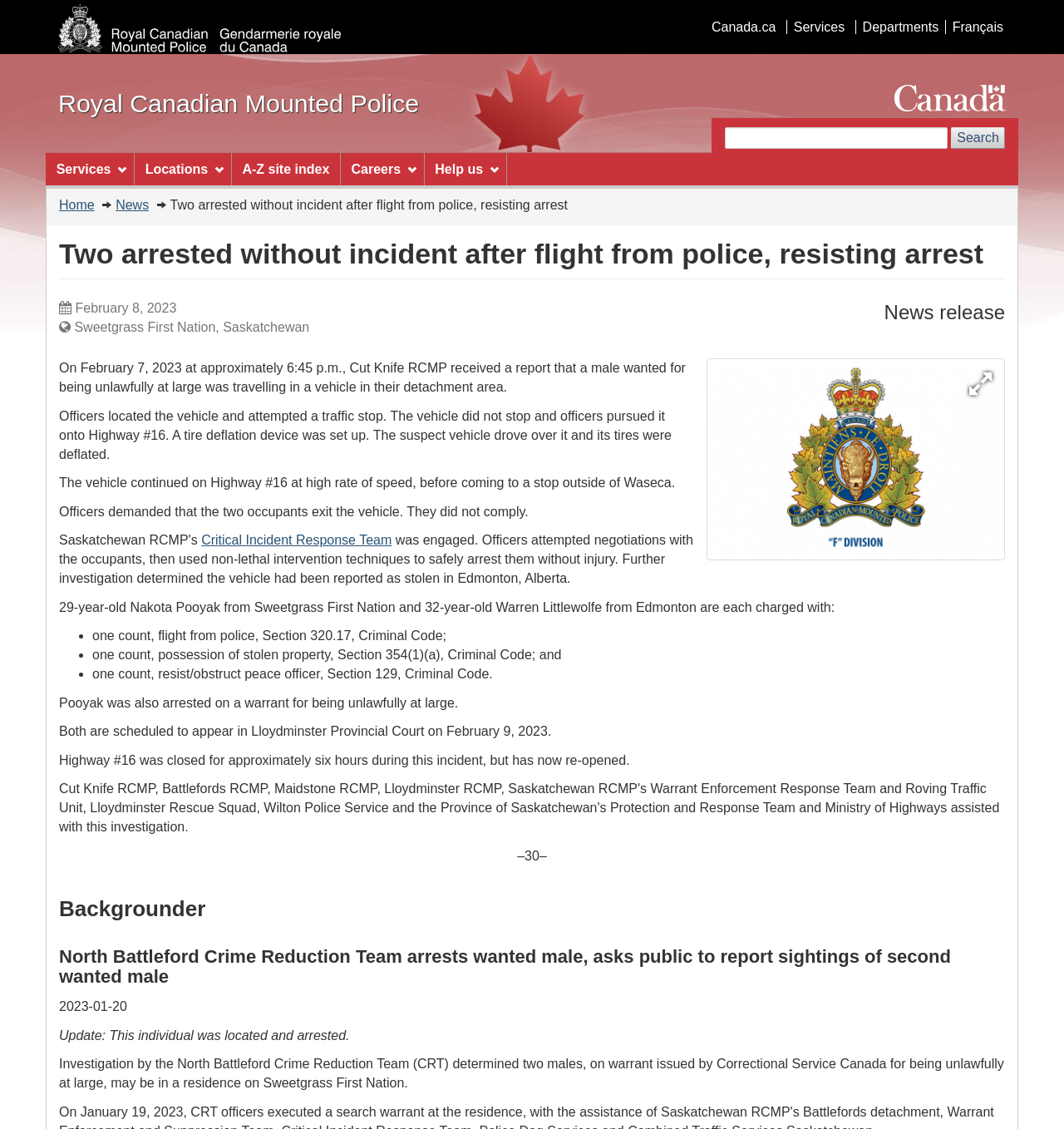Please identify the primary heading of the webpage and give its text content.

Two arrested without incident after flight from police, resisting arrest